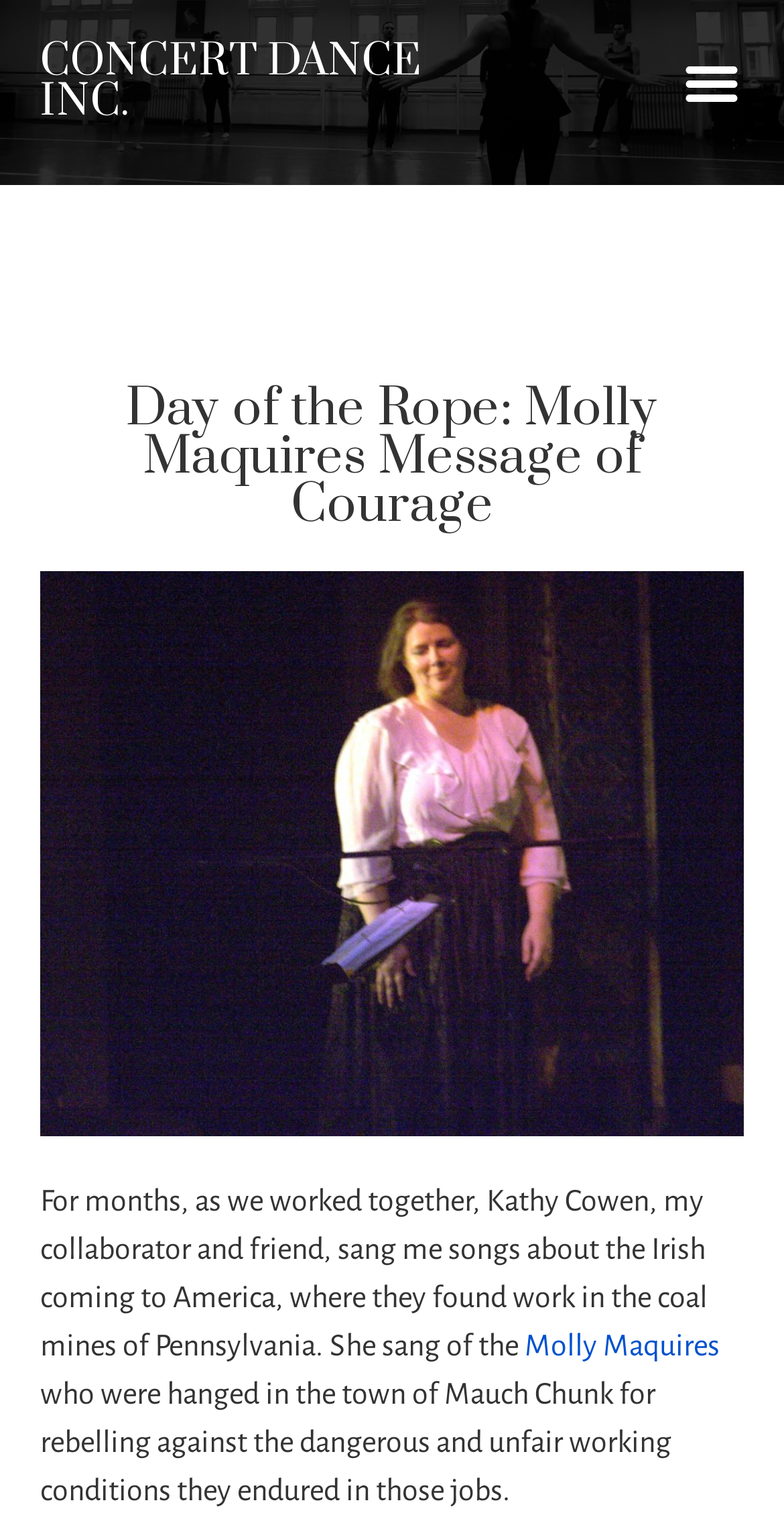What is the name of the collaborator and friend?
Provide an in-depth and detailed explanation in response to the question.

I found the answer by reading the StaticText element that says 'For months, as we worked together, Kathy Cowen, my collaborator and friend, sang me songs about the Irish coming to America...'. The text explicitly mentions Kathy Cowen as the collaborator and friend.